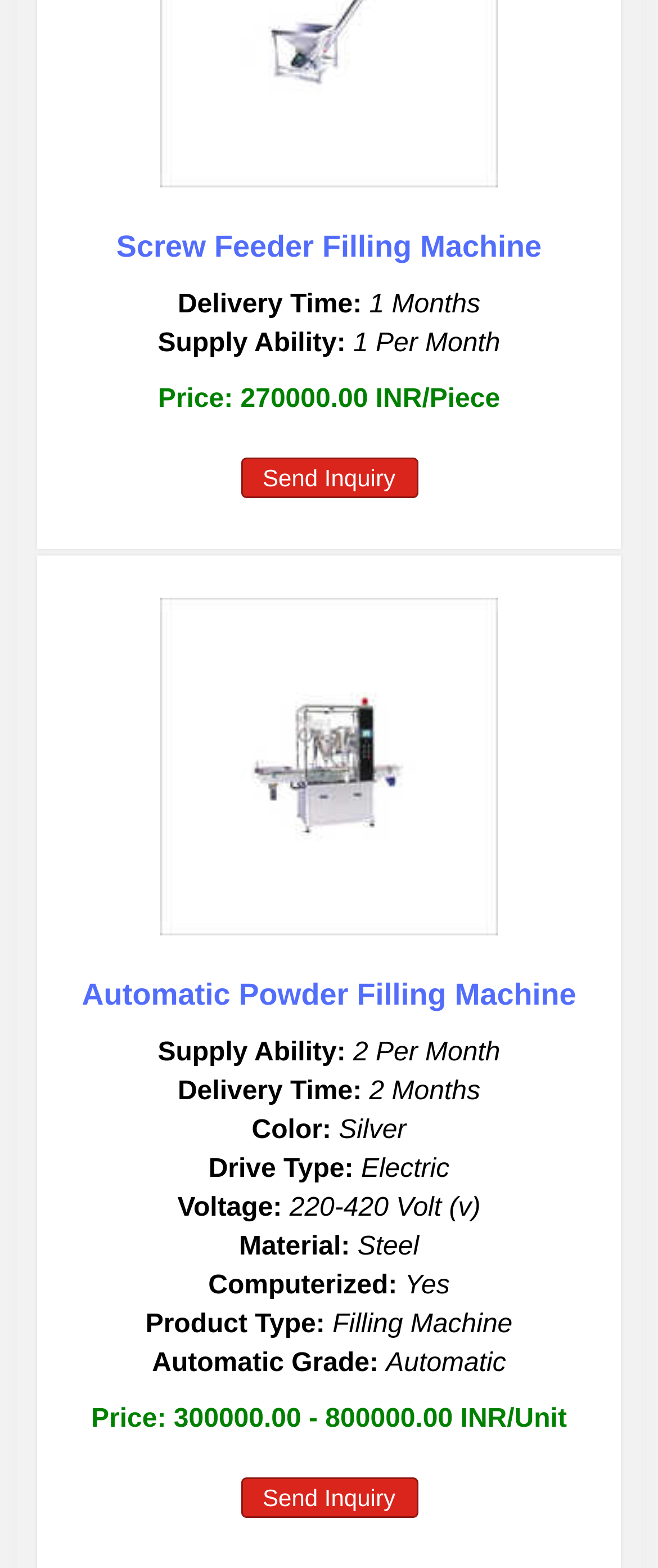Please answer the following question using a single word or phrase: What is the delivery time of Automatic Powder Filling Machine?

2 Months